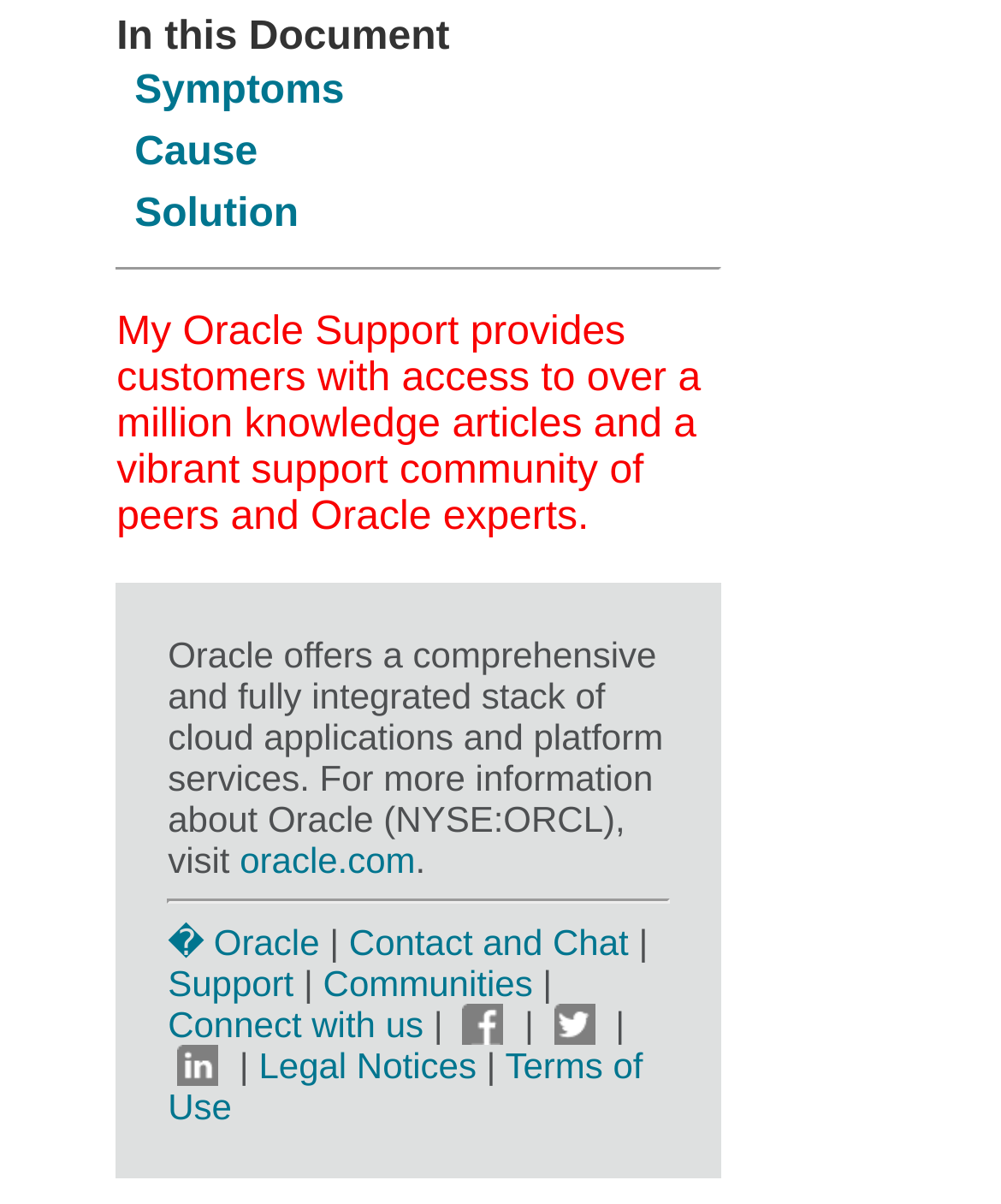Determine the bounding box coordinates (top-left x, top-left y, bottom-right x, bottom-right y) of the UI element described in the following text: Connect with us

[0.168, 0.834, 0.433, 0.868]